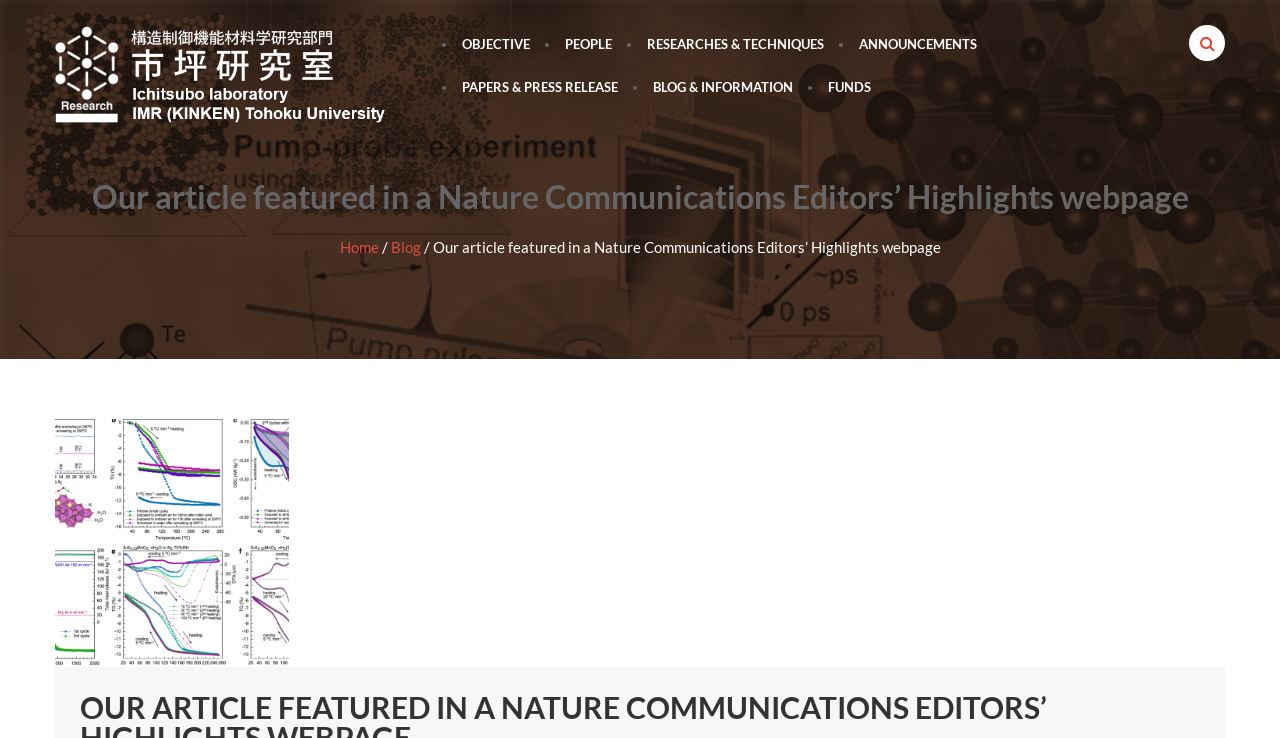Determine the bounding box for the UI element as described: "Blog & Information". The coordinates should be represented as four float numbers between 0 and 1, formatted as [left, top, right, bottom].

[0.506, 0.092, 0.623, 0.15]